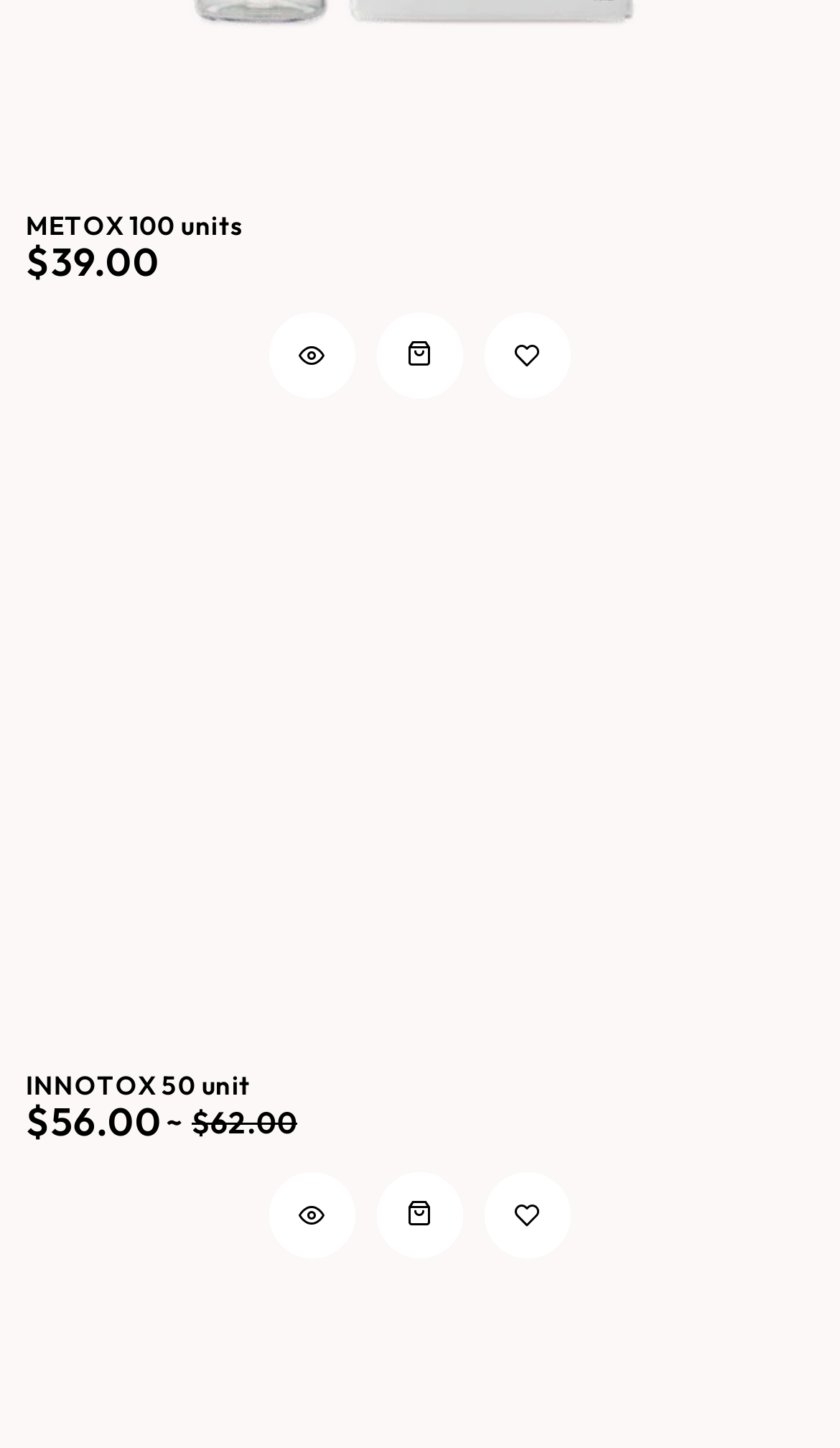Determine the bounding box coordinates for the UI element described. Format the coordinates as (top-left x, top-left y, bottom-right x, bottom-right y) and ensure all values are between 0 and 1. Element description: Add to cart

[0.449, 0.806, 0.551, 0.865]